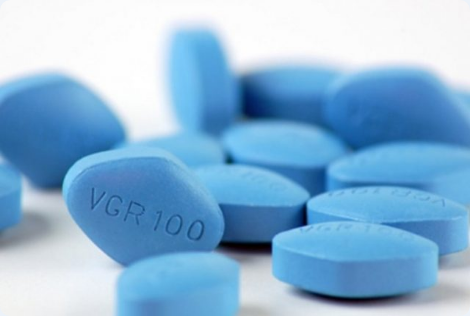Provide a comprehensive description of the image.

The image is a close-up view of several blue pills scattered on a surface, prominently featuring a tablet embossed with "VGR 100." These pills are commonly associated with Viagra, a well-known medication used to treat erectile dysfunction. The vibrant blue coloration and distinctive shape of the tablets are characteristic of this drug, which has become iconic in both medical and popular culture. In the context of discussions around online pharmacies and the accessibility of medications, this image serves as a visual representation of the product and its therapeutic significance.